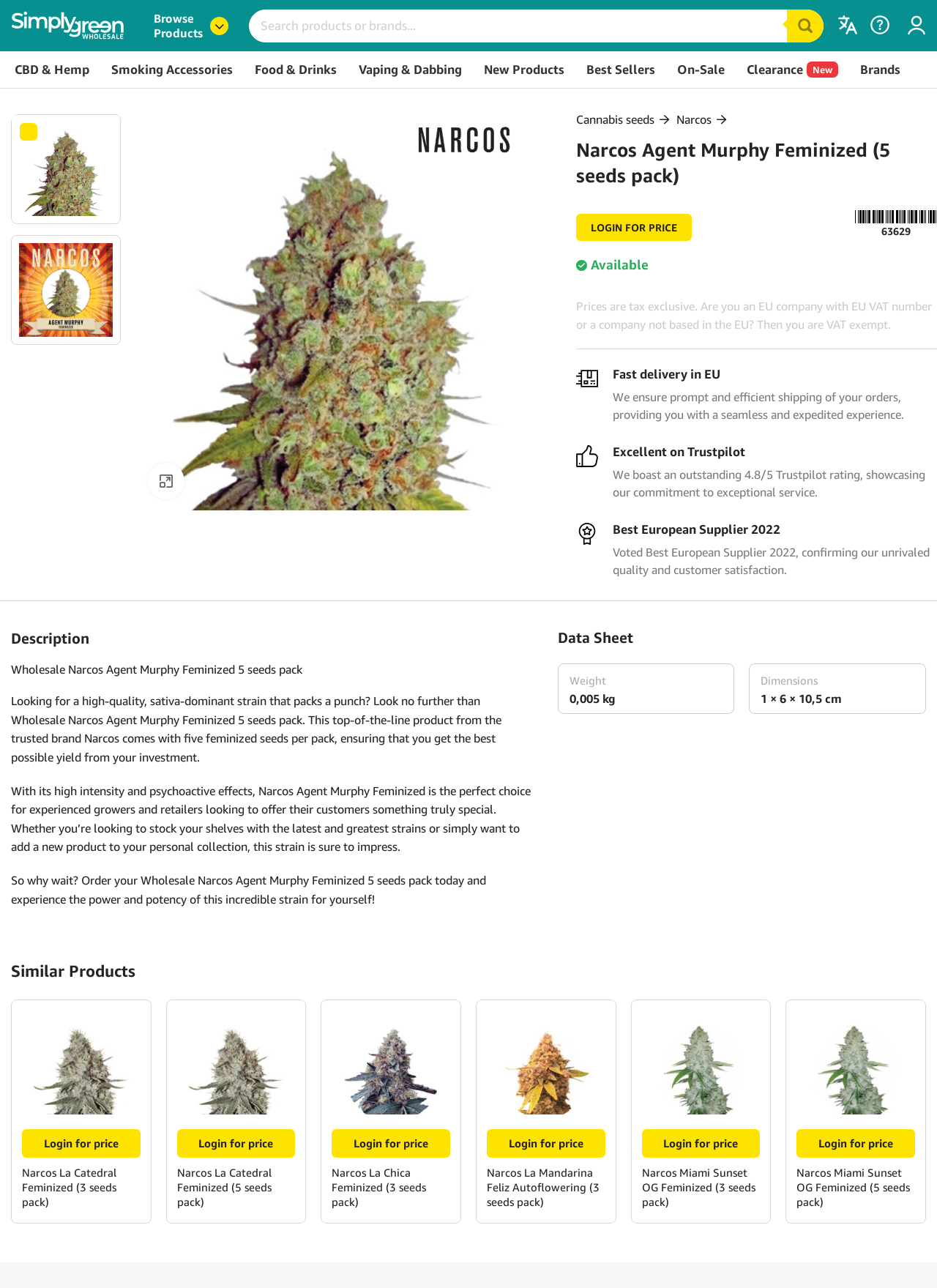Can you find the bounding box coordinates of the area I should click to execute the following instruction: "Enlarge the image"?

[0.158, 0.359, 0.197, 0.388]